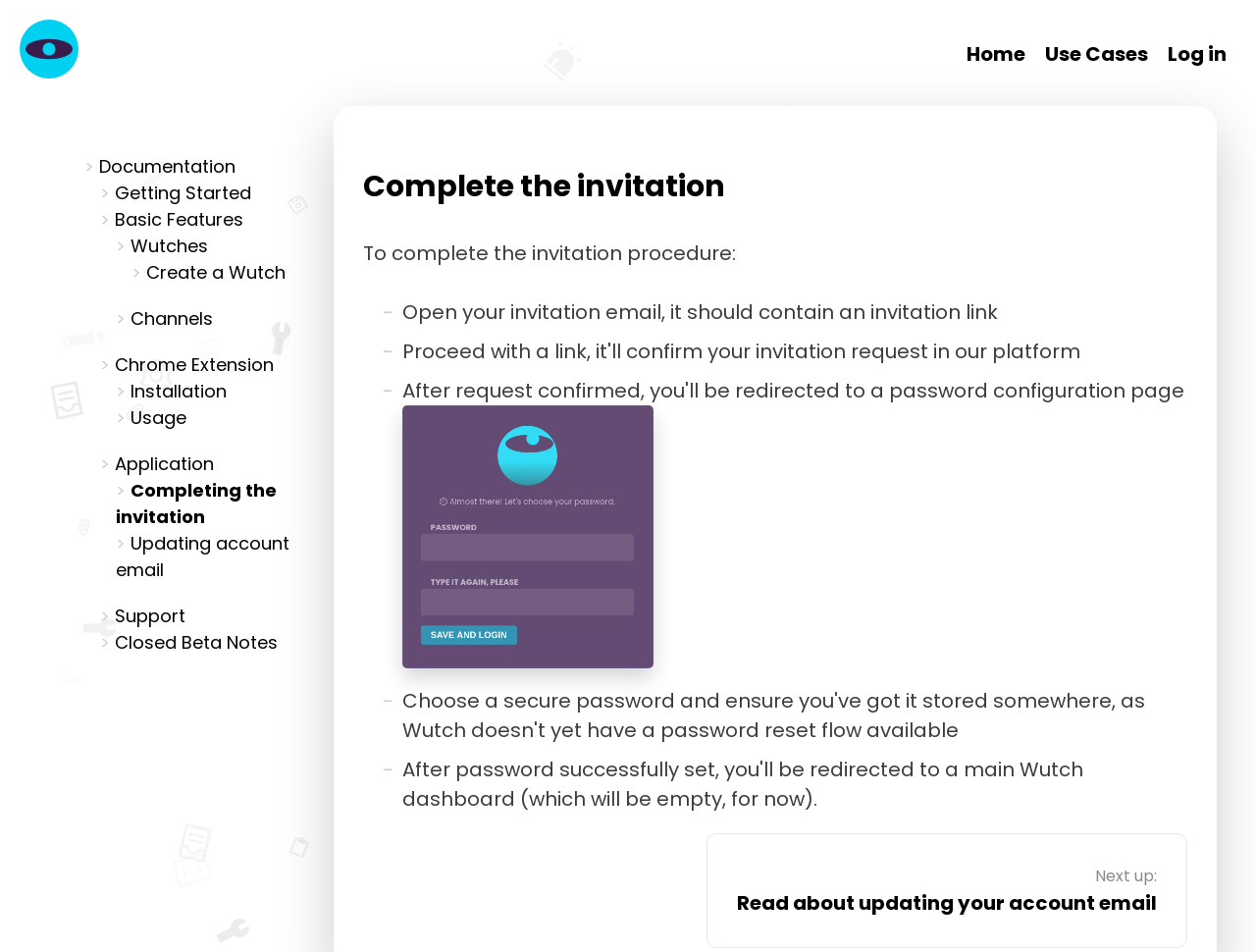Based on the element description, predict the bounding box coordinates (top-left x, top-left y, bottom-right x, bottom-right y) for the UI element in the screenshot: READ MORE →

None